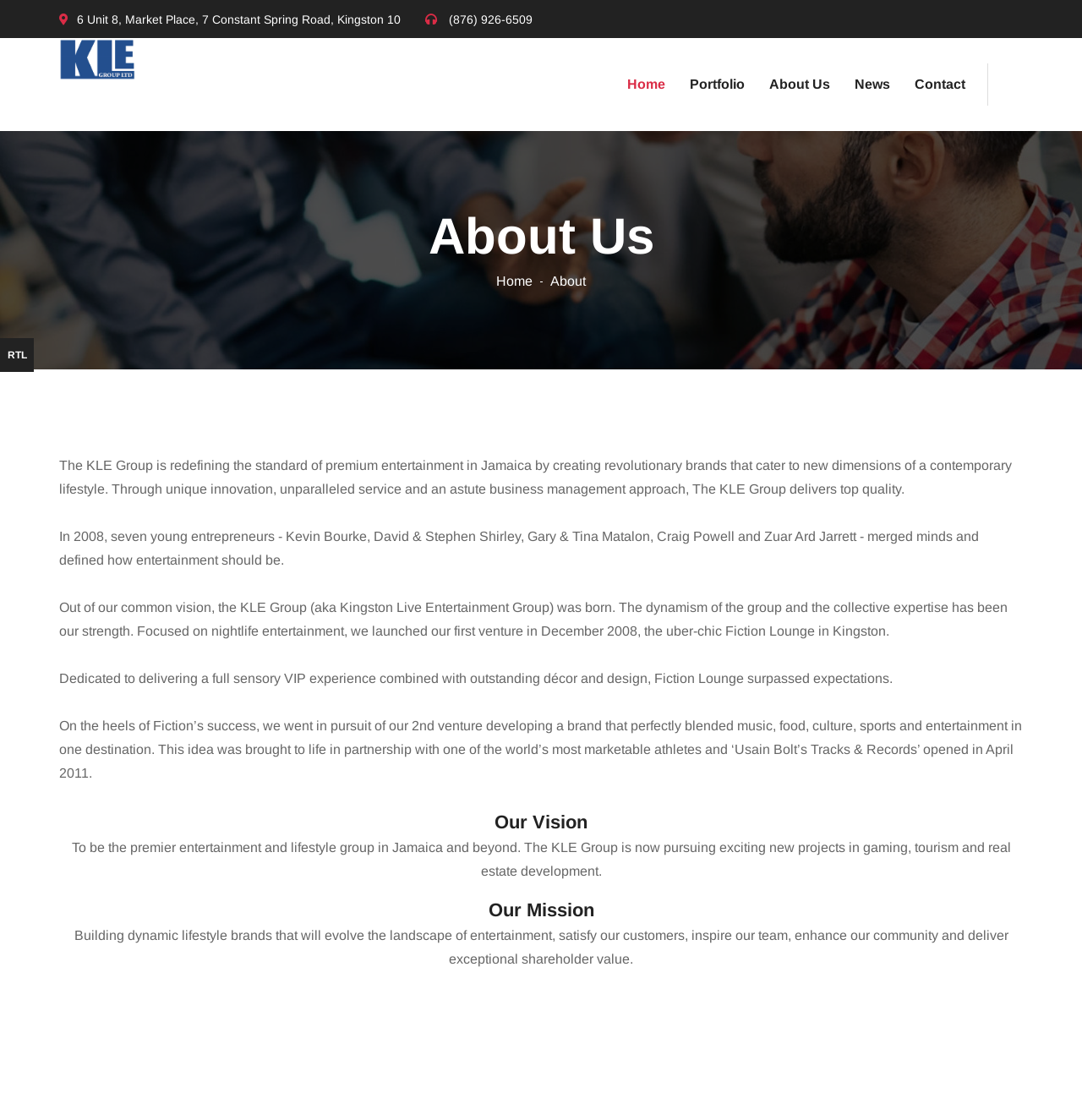Using the element description provided, determine the bounding box coordinates in the format (top-left x, top-left y, bottom-right x, bottom-right y). Ensure that all values are floating point numbers between 0 and 1. Element description: Portfolio

[0.638, 0.064, 0.688, 0.087]